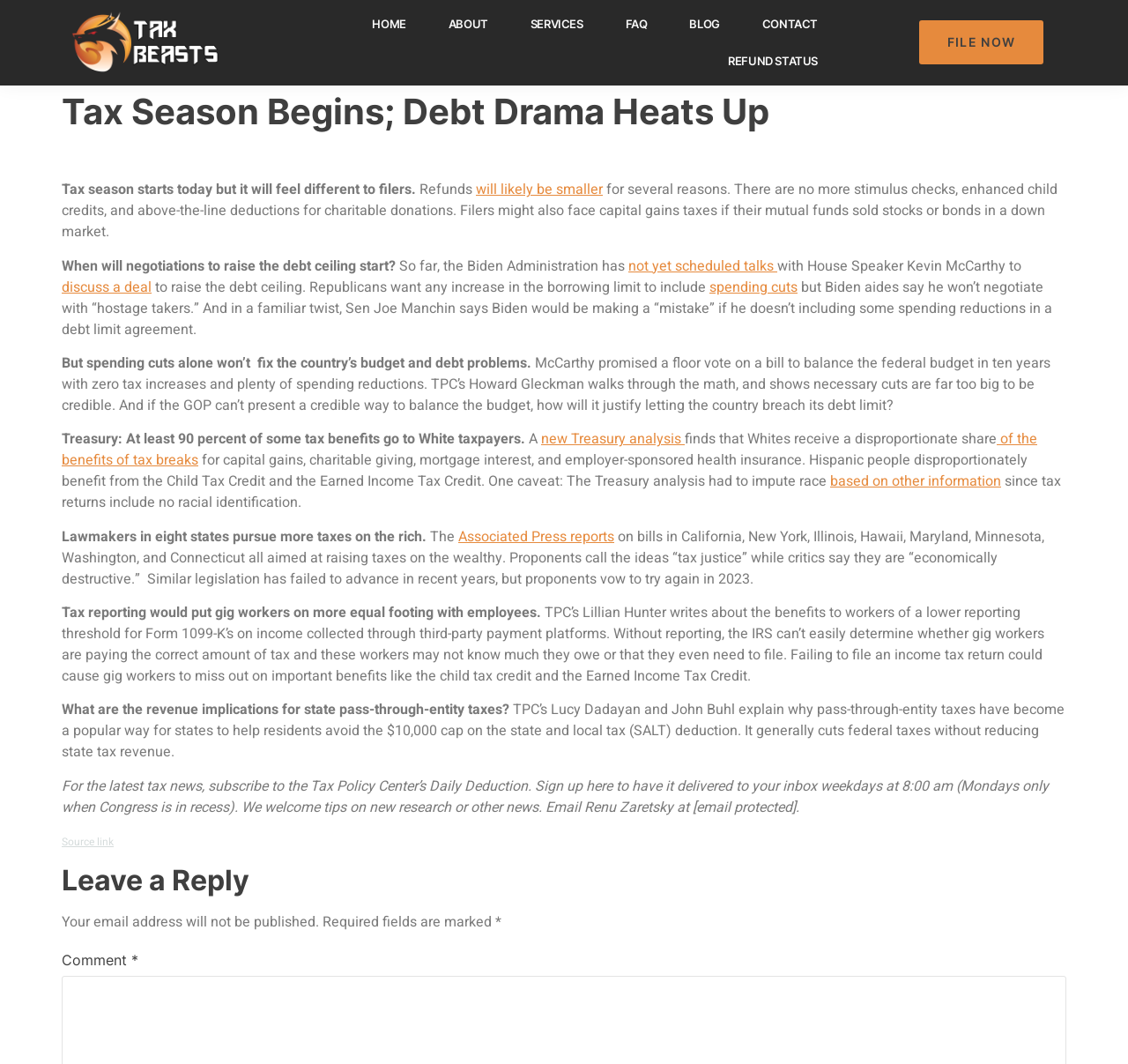Determine the bounding box coordinates for the clickable element required to fulfill the instruction: "Check the 'REFUND STATUS'". Provide the coordinates as four float numbers between 0 and 1, i.e., [left, top, right, bottom].

[0.627, 0.04, 0.744, 0.075]